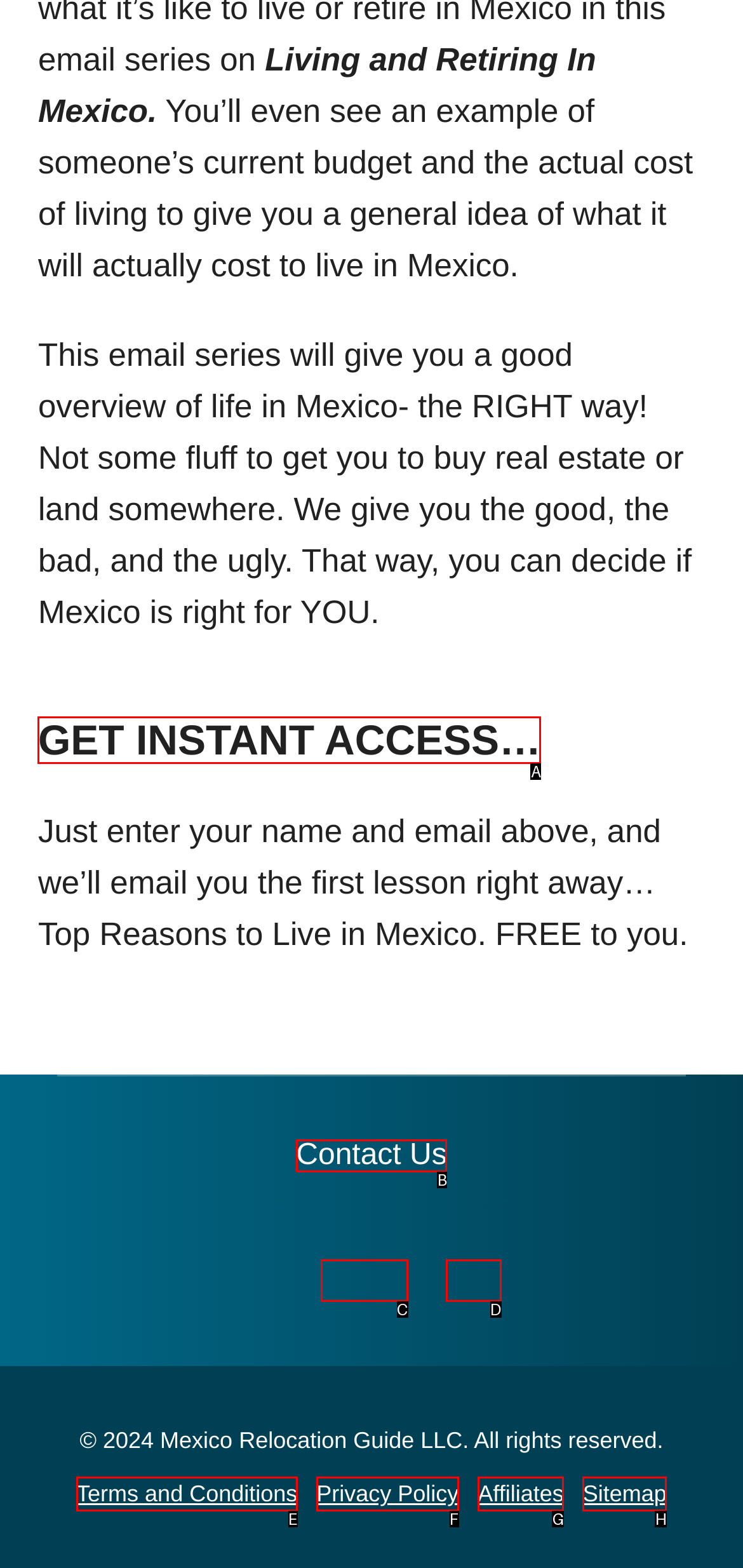Select the appropriate HTML element to click on to finish the task: Get instant access to the email series.
Answer with the letter corresponding to the selected option.

A